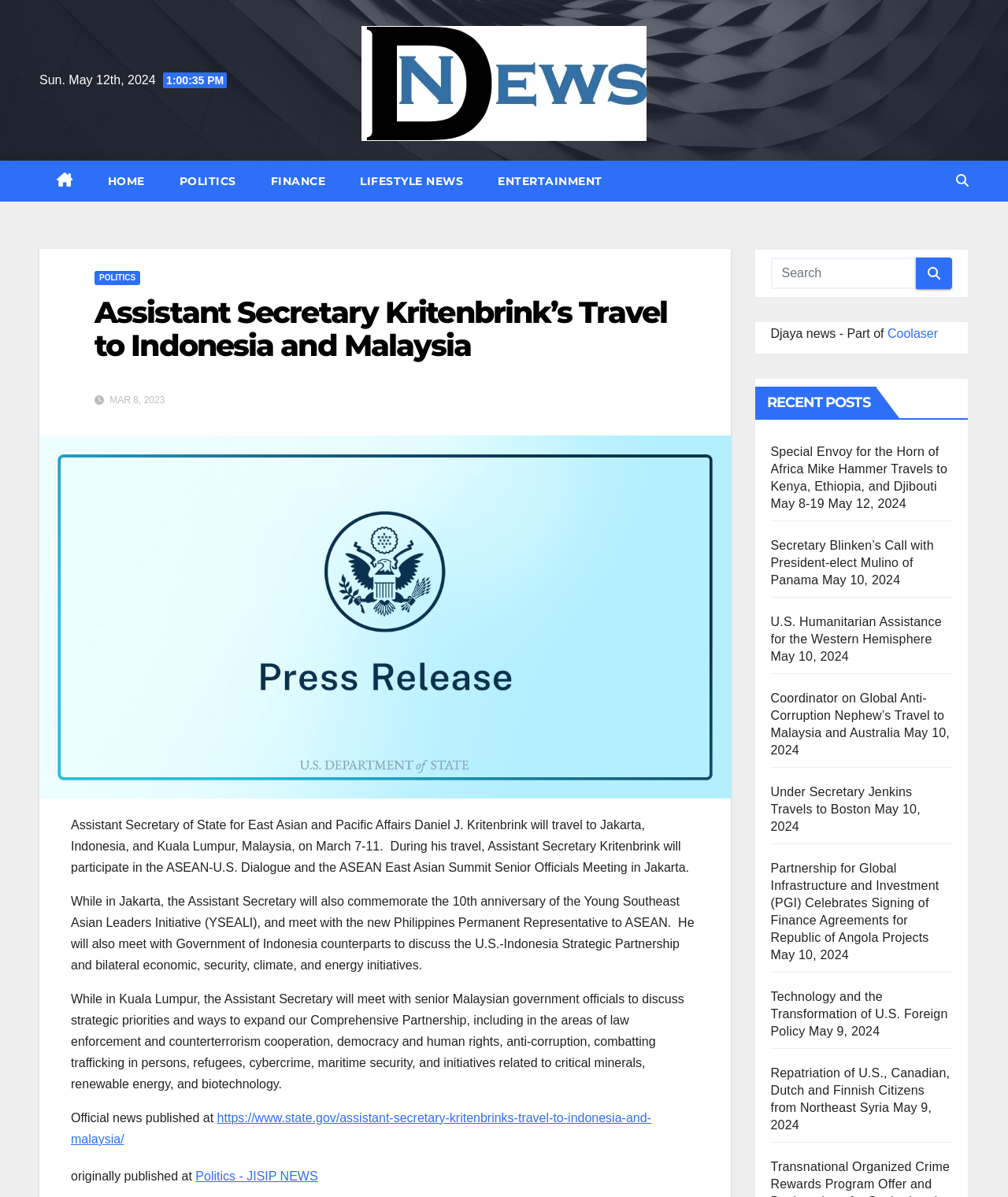Can you pinpoint the bounding box coordinates for the clickable element required for this instruction: "Click on the 'HOME' link"? The coordinates should be four float numbers between 0 and 1, i.e., [left, top, right, bottom].

[0.089, 0.134, 0.161, 0.169]